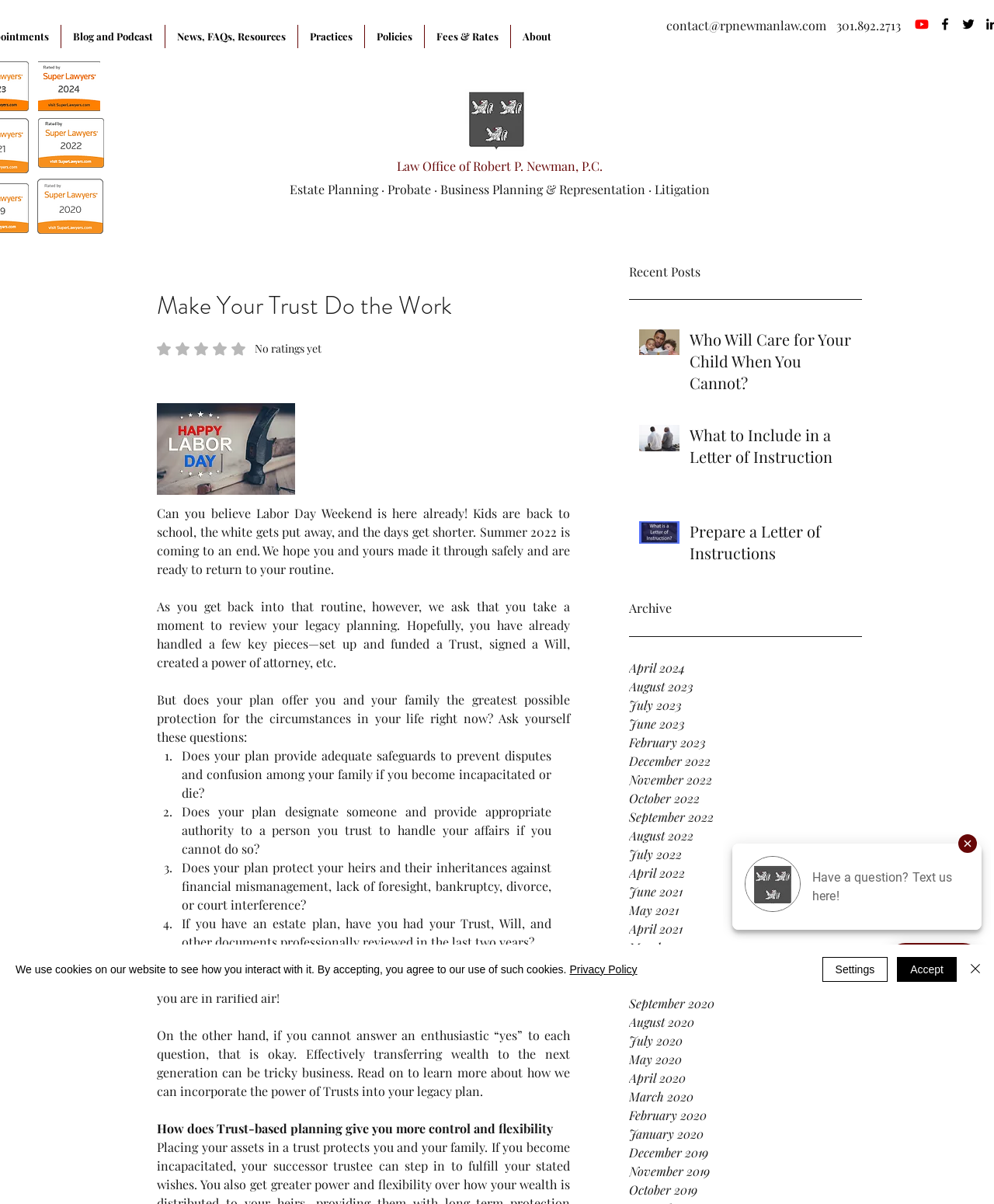What is the phone number of the law office?
Using the image as a reference, deliver a detailed and thorough answer to the question.

I found the answer by looking at the static text element with the phone number '301.892.2713' which is located near the top of the webpage.